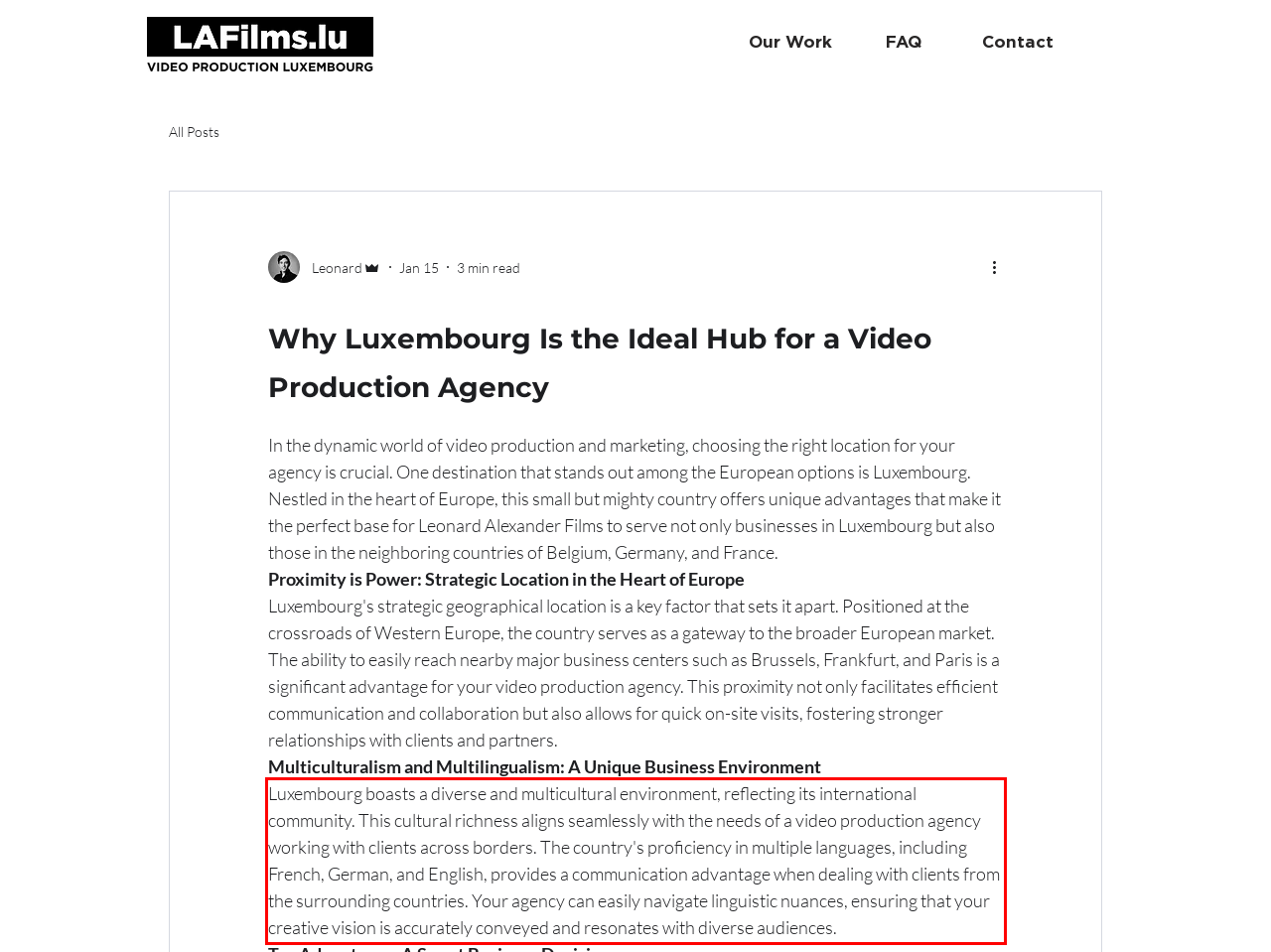Identify the text within the red bounding box on the webpage screenshot and generate the extracted text content.

Luxembourg boasts a diverse and multicultural environment, reflecting its international community. This cultural richness aligns seamlessly with the needs of a video production agency working with clients across borders. The country's proficiency in multiple languages, including French, German, and English, provides a communication advantage when dealing with clients from the surrounding countries. Your agency can easily navigate linguistic nuances, ensuring that your creative vision is accurately conveyed and resonates with diverse audiences.